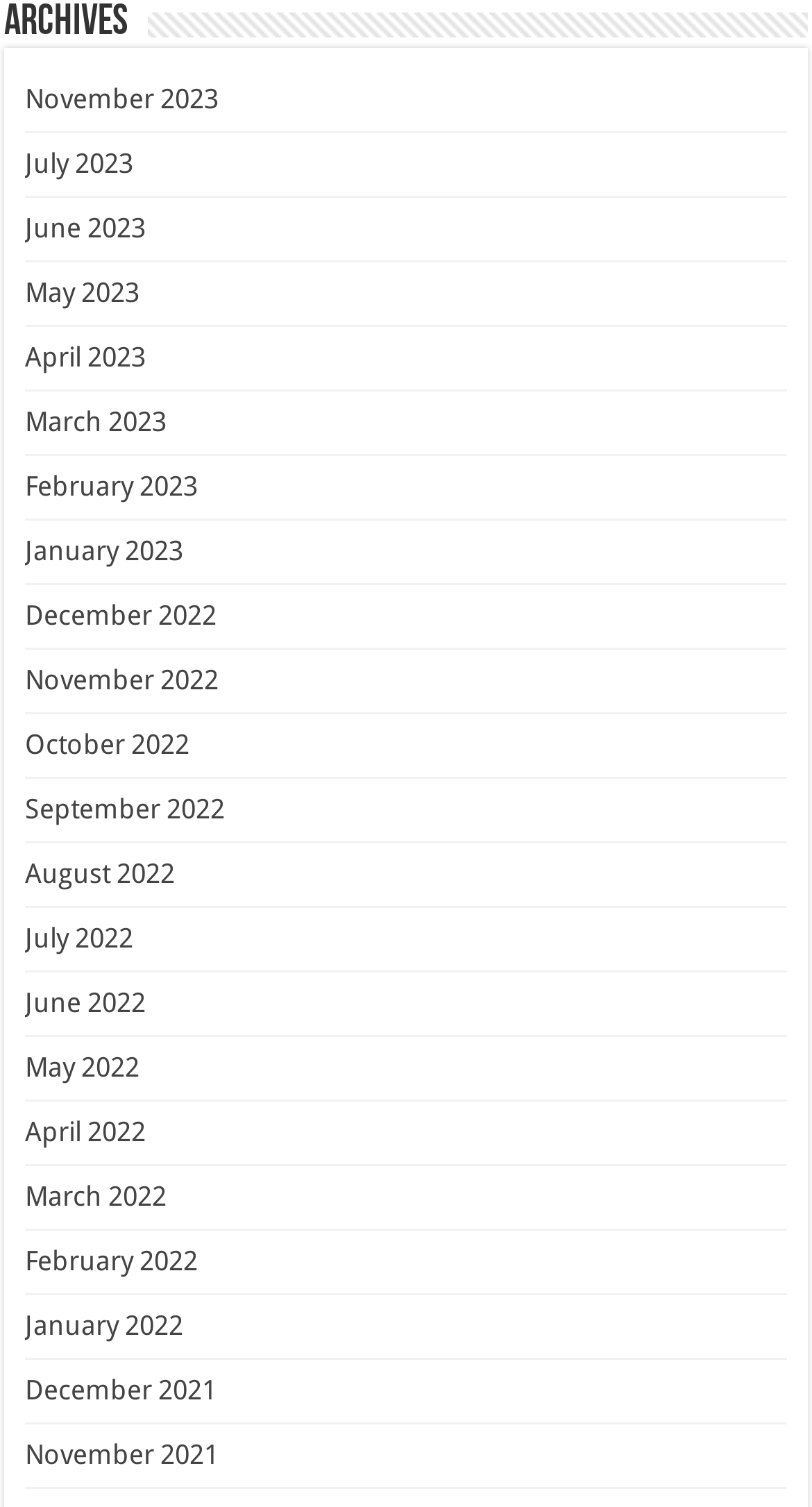Determine the bounding box coordinates for the area that should be clicked to carry out the following instruction: "go to June 2022 archives".

[0.031, 0.655, 0.179, 0.675]